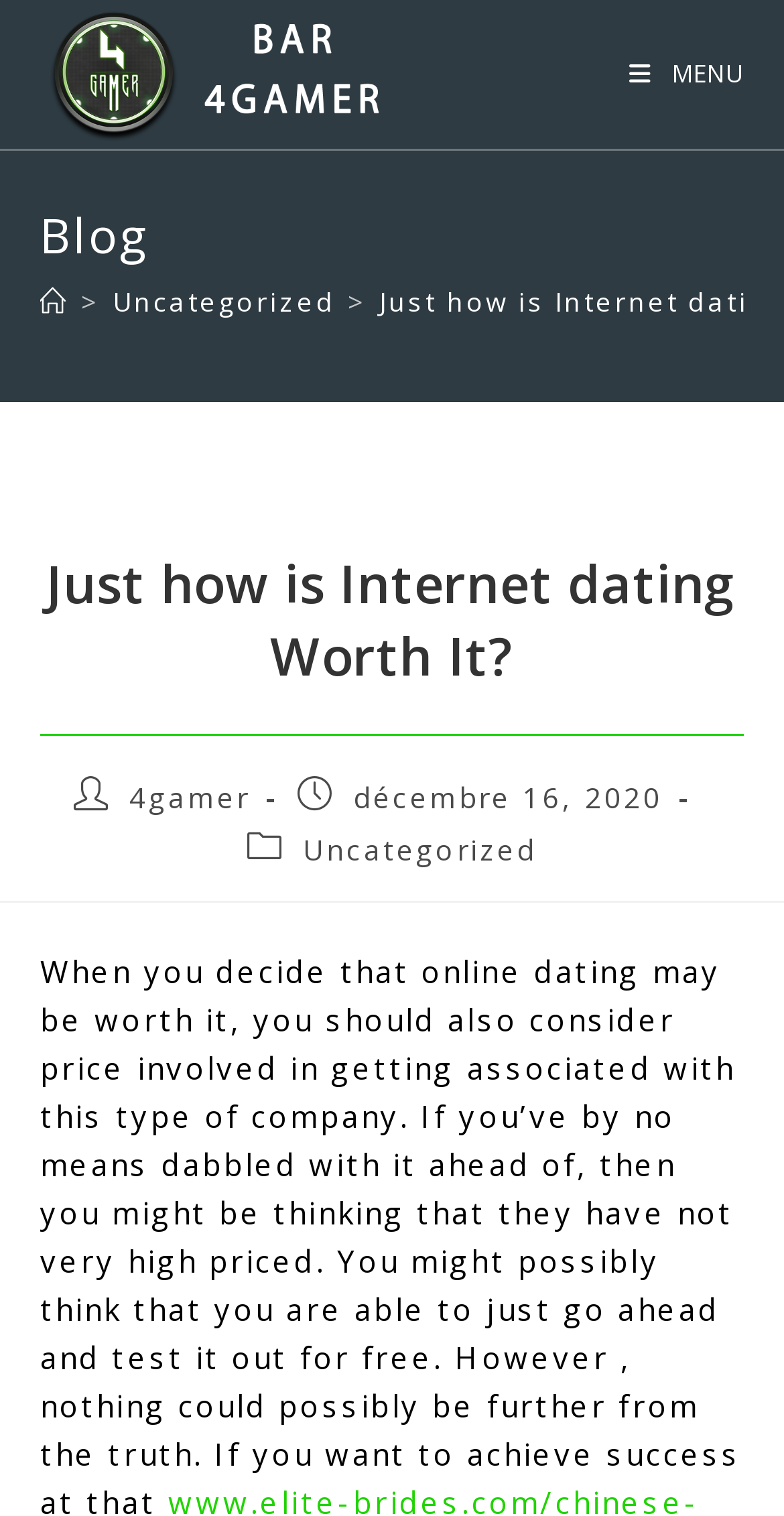Provide a brief response to the question below using a single word or phrase: 
What is the author of the post?

4gamer